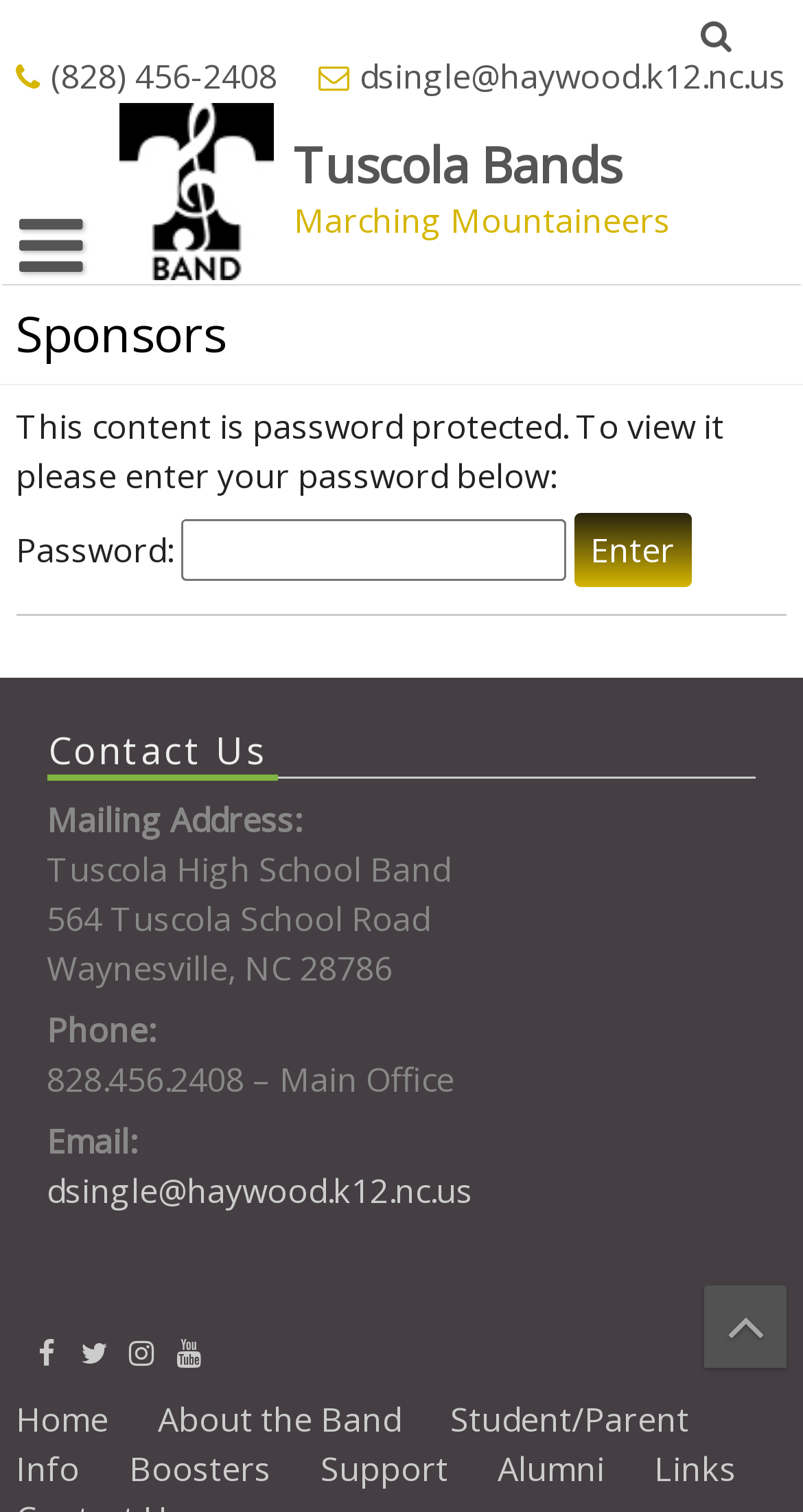What is the phone number of Tuscola High School Band?
Carefully examine the image and provide a detailed answer to the question.

I found the phone number by looking at the 'Contact Us' section, where it is listed as 'Phone: 828.456.2408 – Main Office'.